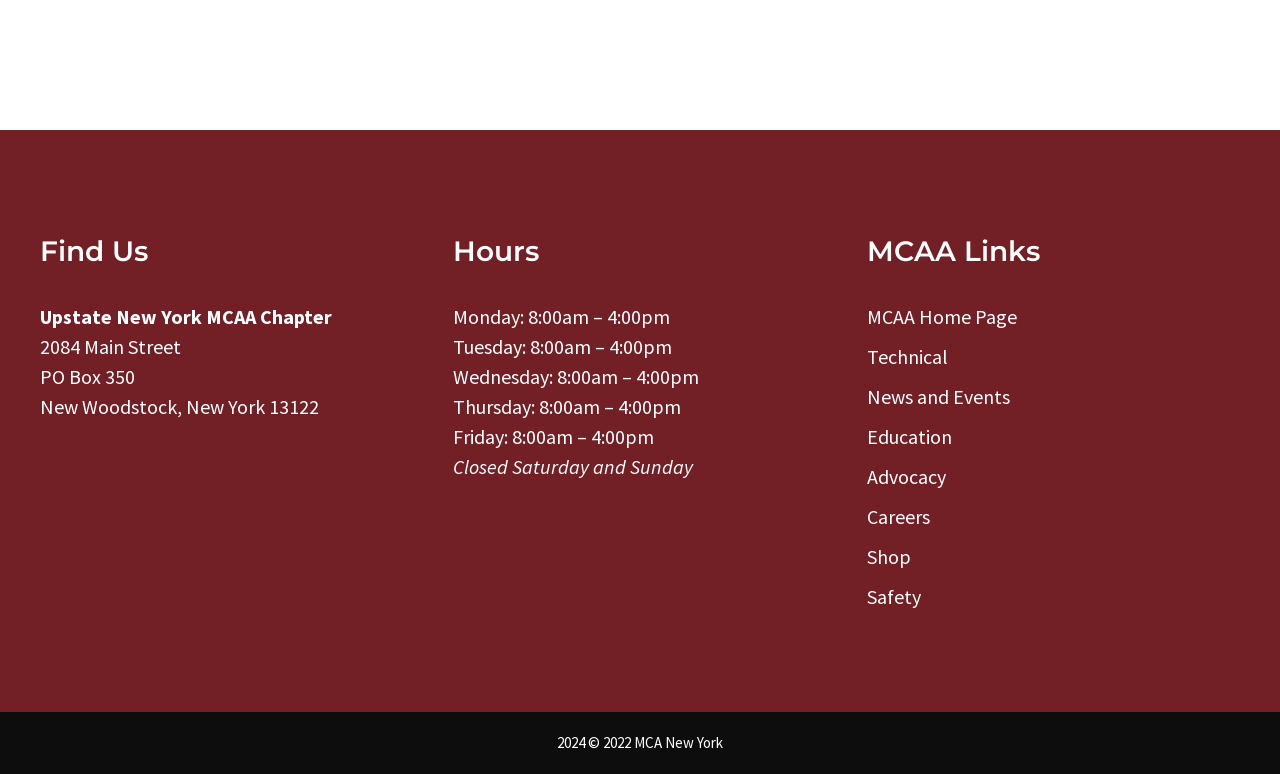Please determine the bounding box coordinates of the section I need to click to accomplish this instruction: "Go to Technical page".

[0.677, 0.444, 0.74, 0.476]